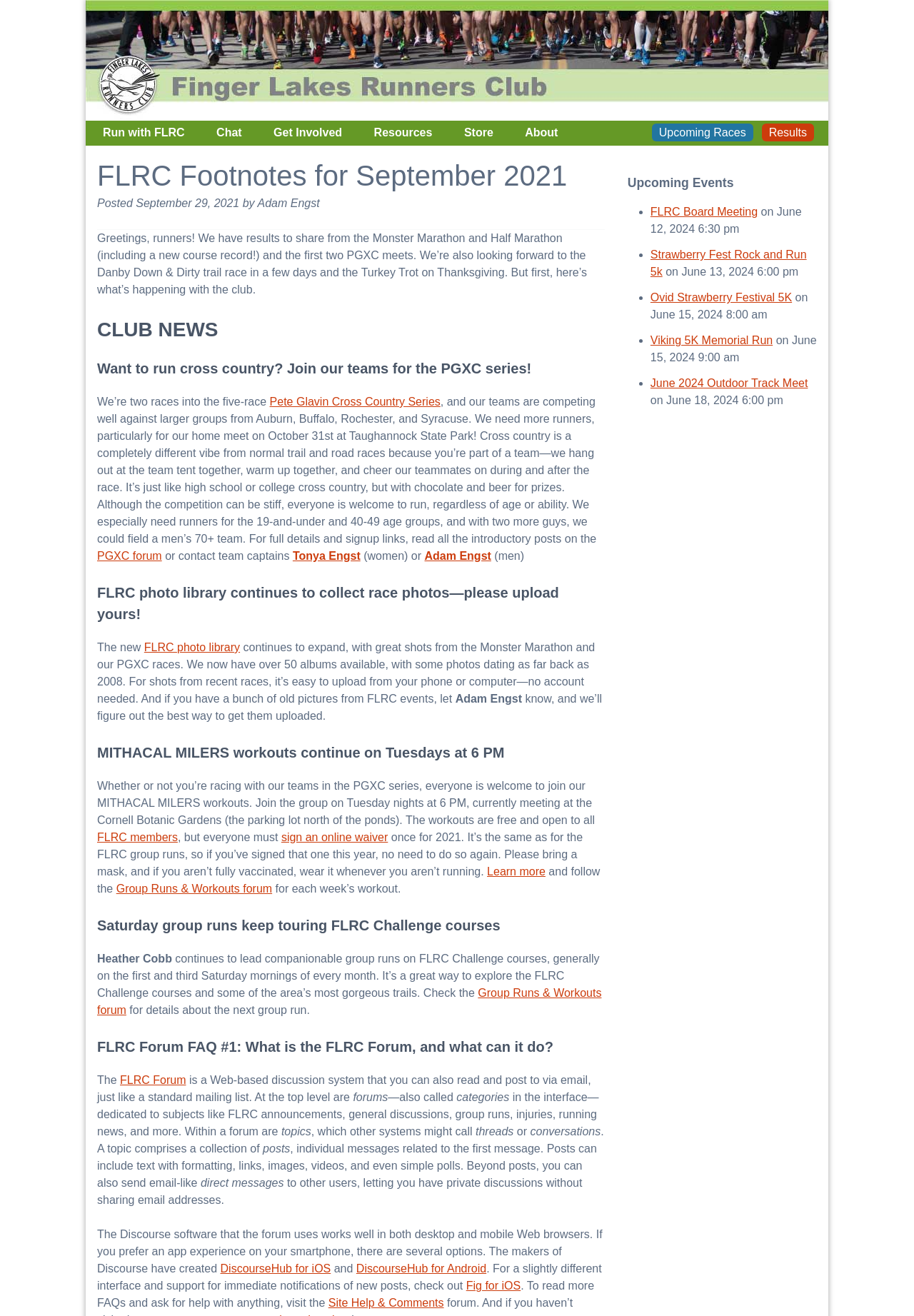Can you find the bounding box coordinates for the element that needs to be clicked to execute this instruction: "Click on the 'Run with FLRC' link"? The coordinates should be given as four float numbers between 0 and 1, i.e., [left, top, right, bottom].

[0.097, 0.092, 0.218, 0.11]